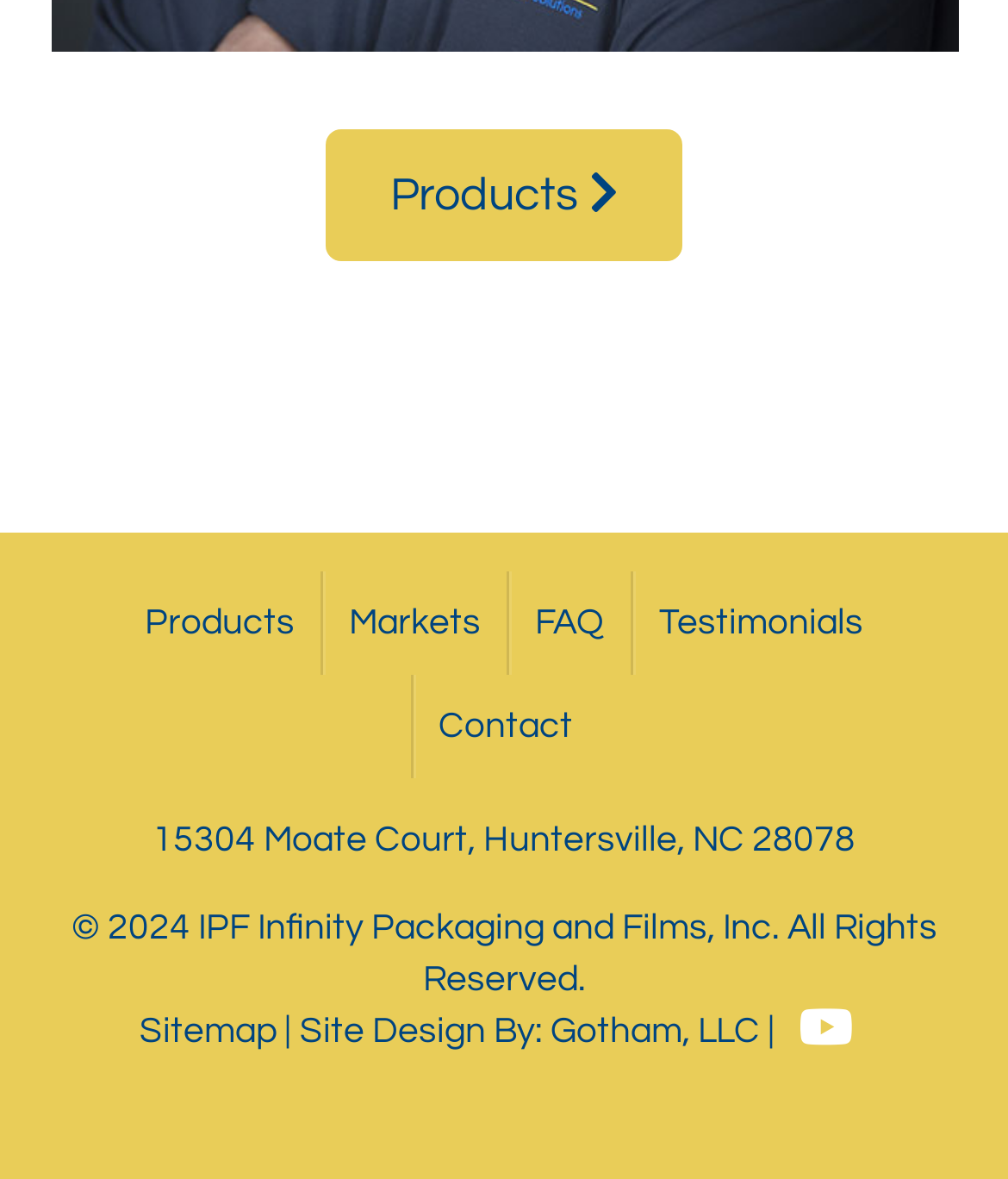Can you pinpoint the bounding box coordinates for the clickable element required for this instruction: "Open Sitemap"? The coordinates should be four float numbers between 0 and 1, i.e., [left, top, right, bottom].

[0.138, 0.86, 0.274, 0.891]